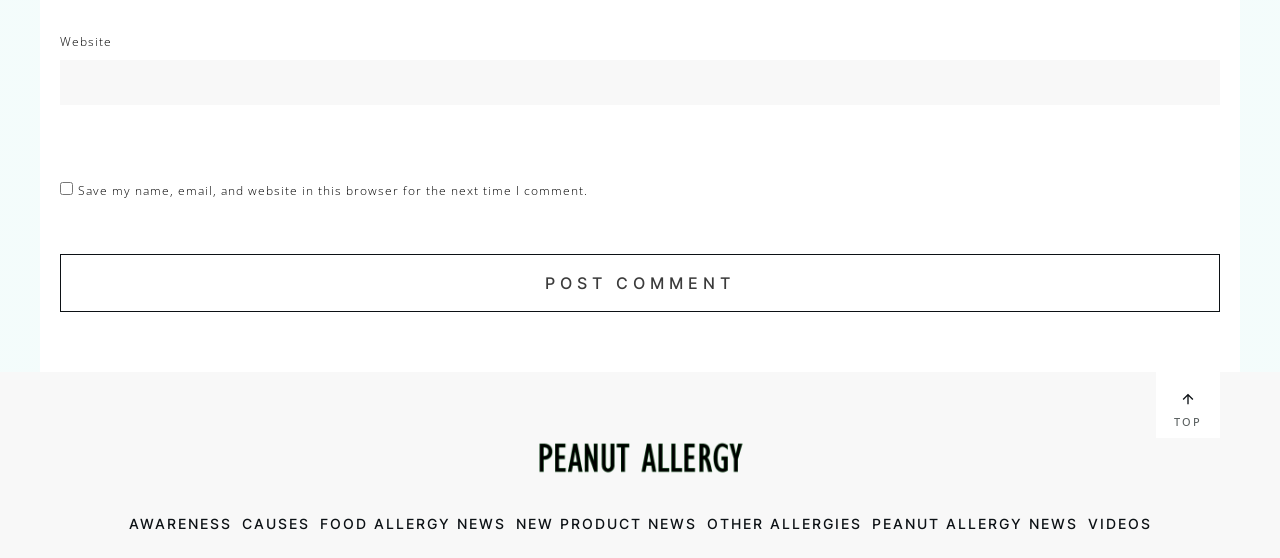What type of content is available on this website?
Using the image as a reference, answer the question with a short word or phrase.

Allergy news